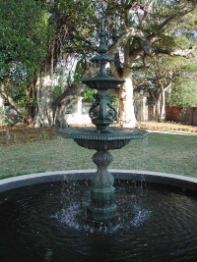Explain the image in a detailed and thorough manner.

This beautifully crafted fountain features a stunning combination of a French cherub base with an Irish fountain top, seamlessly blending their distinct styles to create an elegant centerpiece. Water gracefully splashes from the top, cascading down in a visual display that enhances the serene atmosphere of the surrounding garden. The intricate details on the fountain, accentuated by the lush greenery in the background, highlight the quality craftsmanship typical of Heritage Reproductions. The medium to large size of this fountain makes it an ideal addition for outdoor spaces, inviting peaceful reflections and adding a touch of sophistication to any setting.